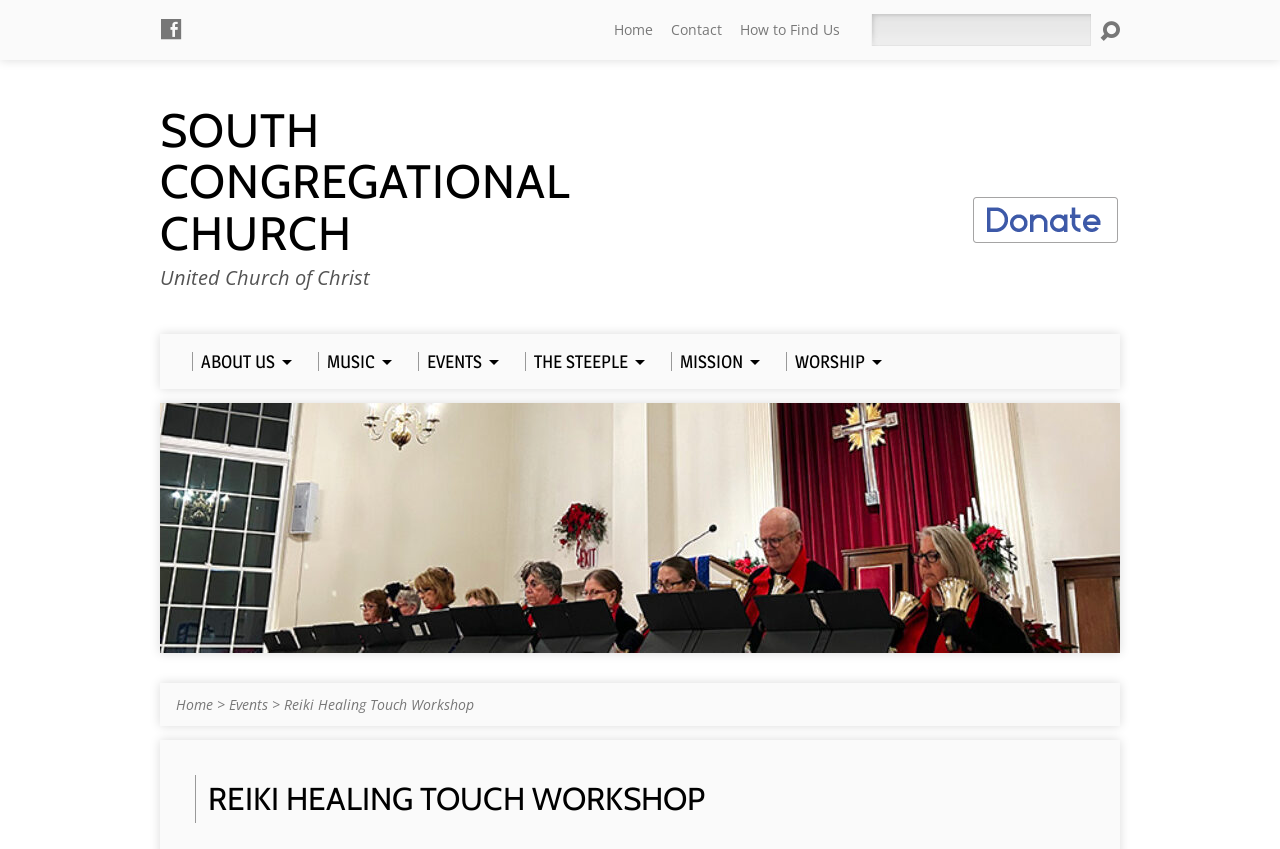Please locate the bounding box coordinates of the element that should be clicked to complete the given instruction: "visit the SOUTH CONGREGATIONAL CHURCH page".

[0.125, 0.12, 0.445, 0.309]